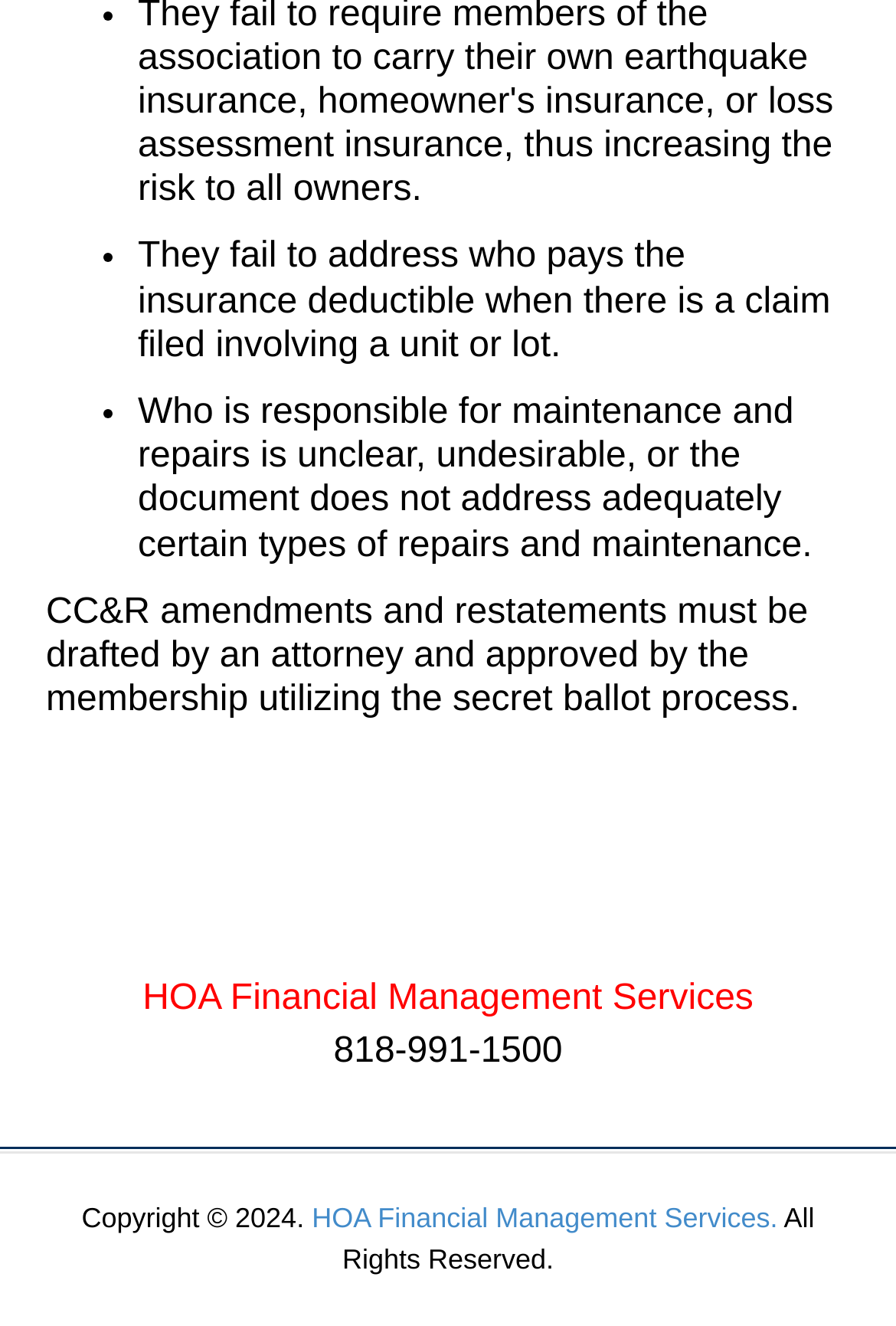What is the phone number of the company?
Based on the image, answer the question with as much detail as possible.

The phone number is mentioned below the company name in the middle of the webpage, and it is likely a contact number for the company.